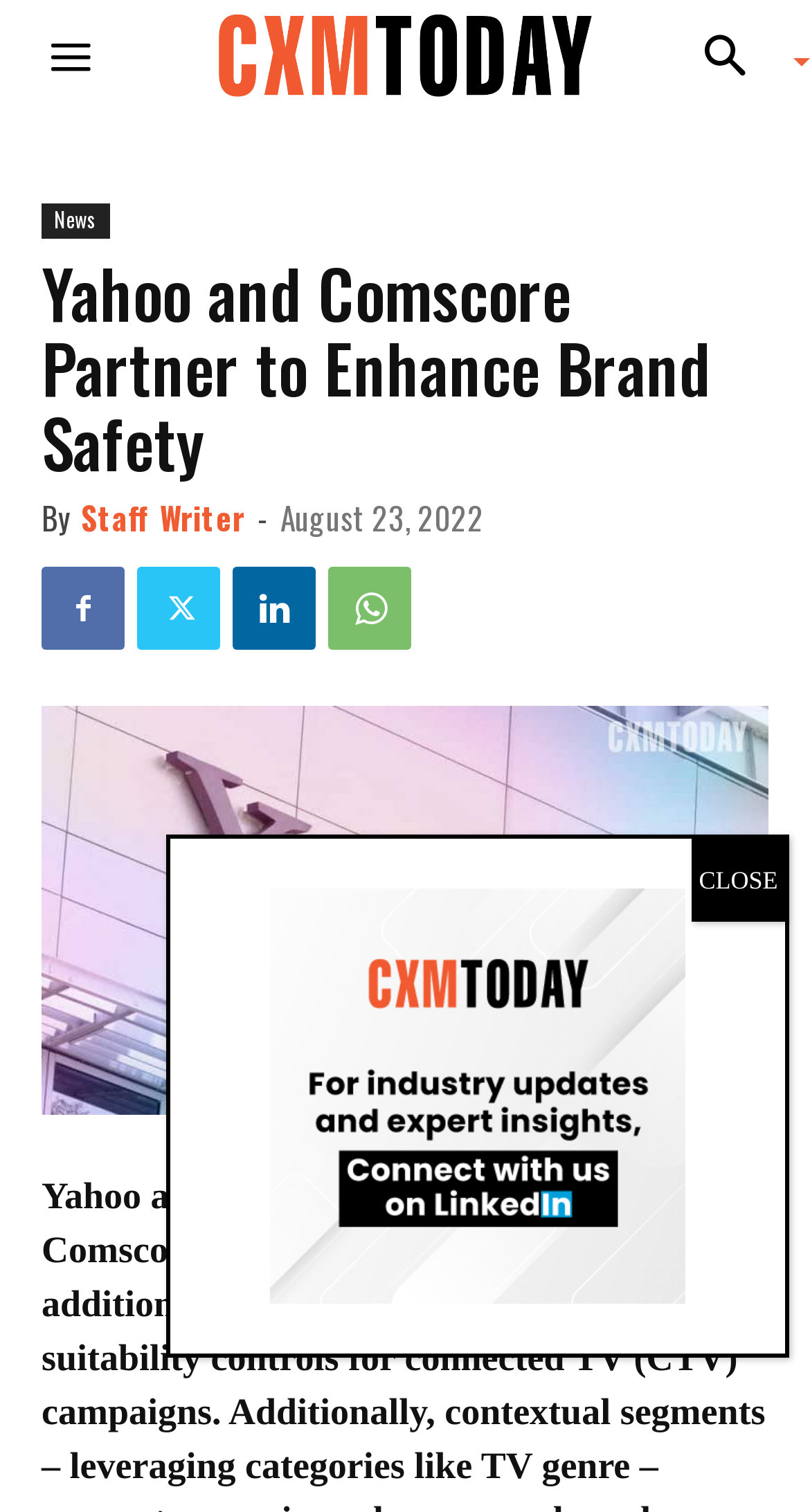Could you specify the bounding box coordinates for the clickable section to complete the following instruction: "Request care"?

None